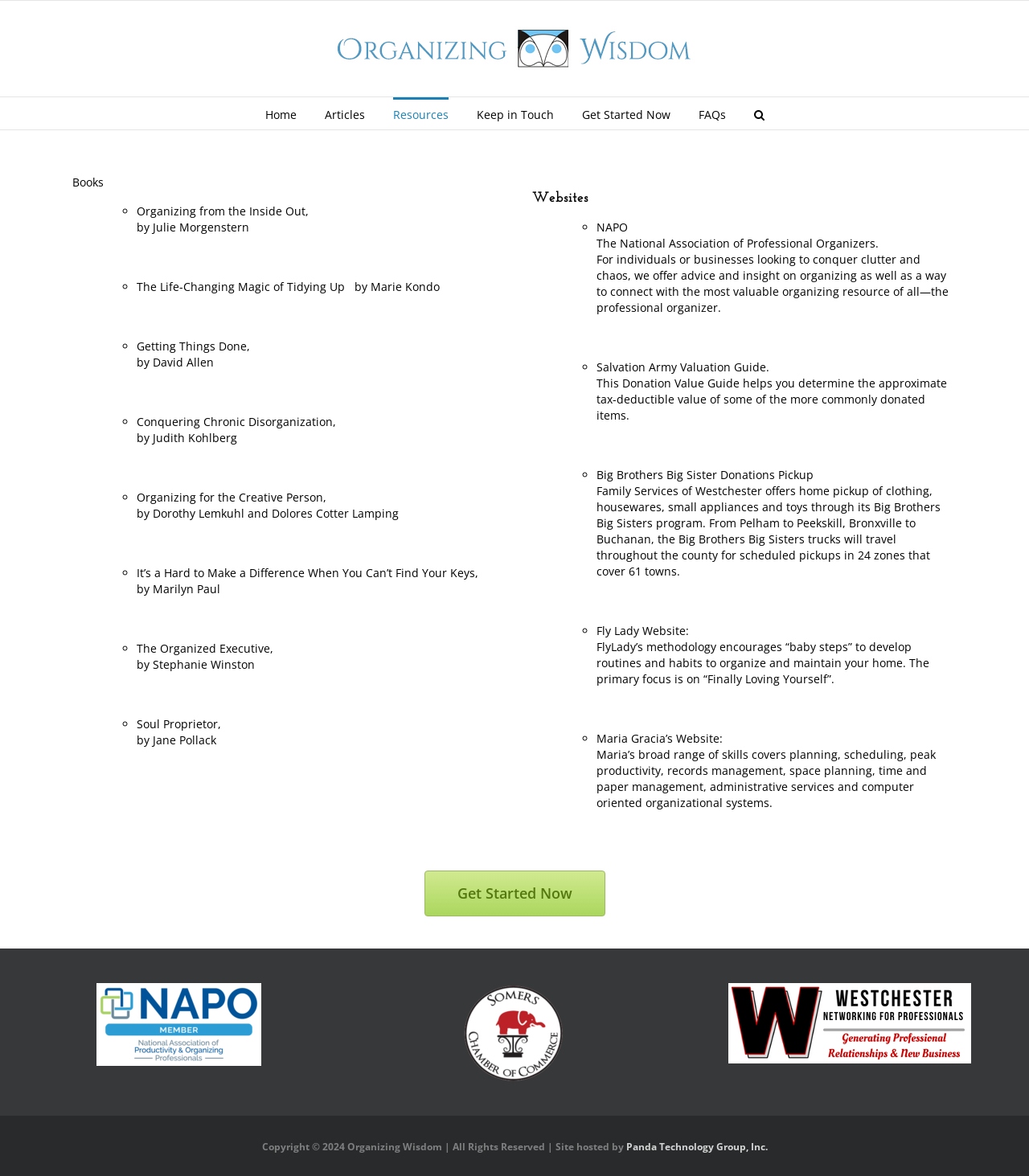How many links are in the main menu?
Look at the image and construct a detailed response to the question.

I examined the main menu on the webpage and counted the number of links. There are 6 links: 'Home', 'Articles', 'Resources', 'Keep in Touch', 'Get Started Now', and 'FAQs'.